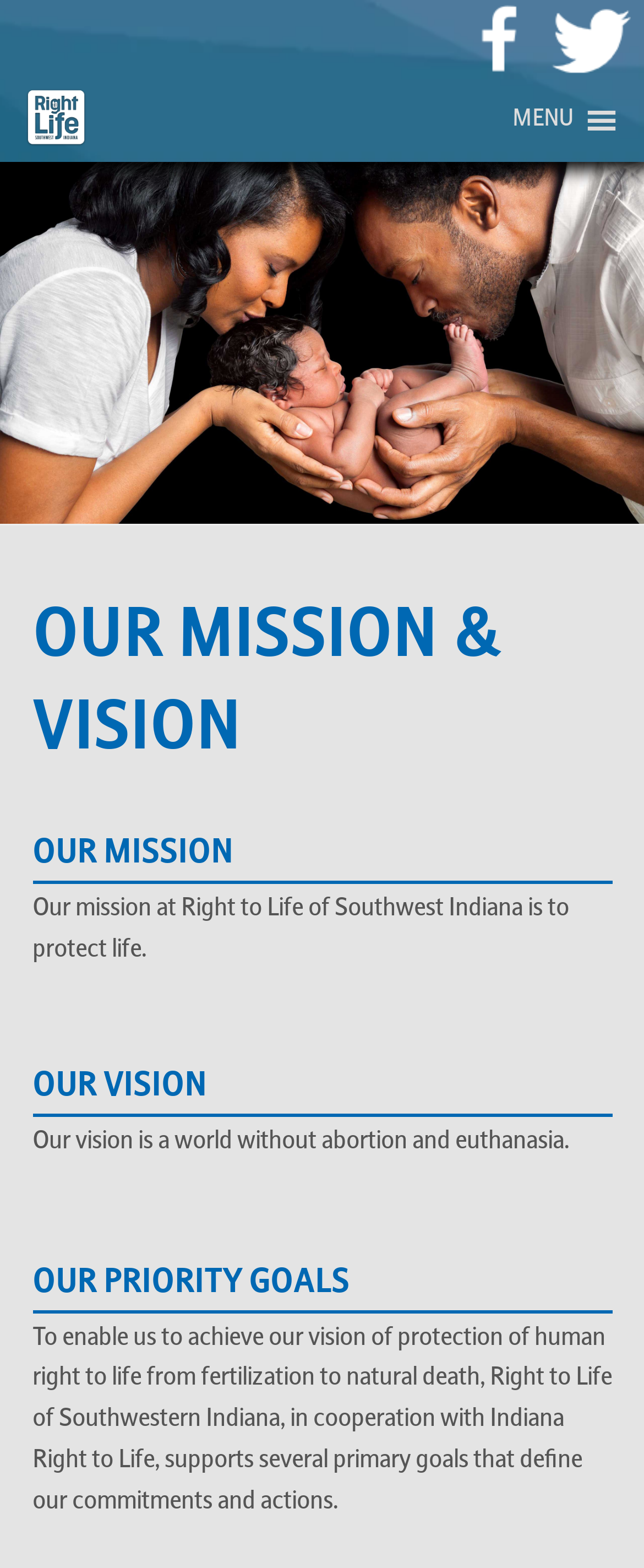Find the bounding box coordinates for the HTML element specified by: "alt="RTL SWIN on Facebook"".

[0.715, 0.029, 0.838, 0.044]